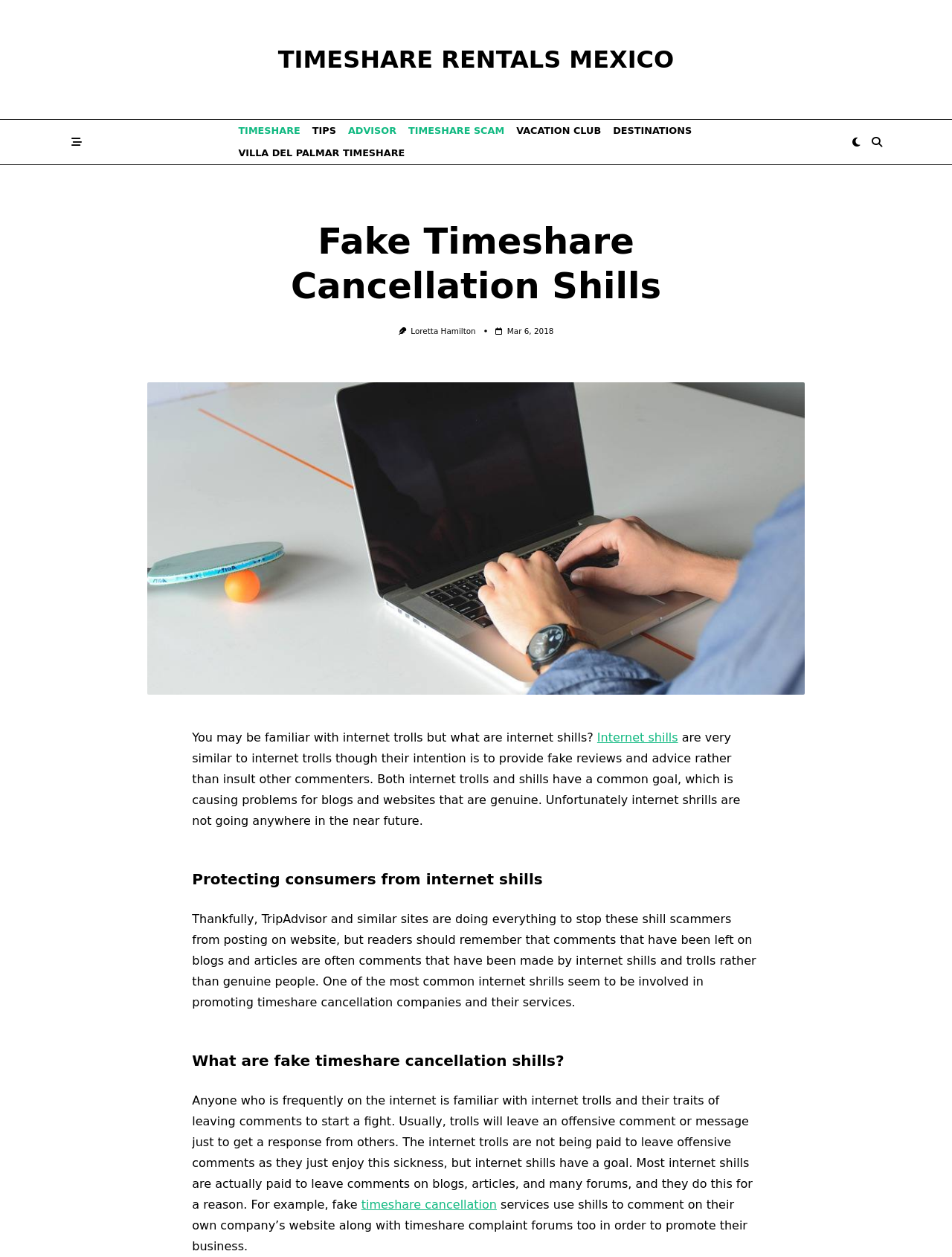Point out the bounding box coordinates of the section to click in order to follow this instruction: "Click on the Timeshare Scam link".

[0.423, 0.095, 0.536, 0.113]